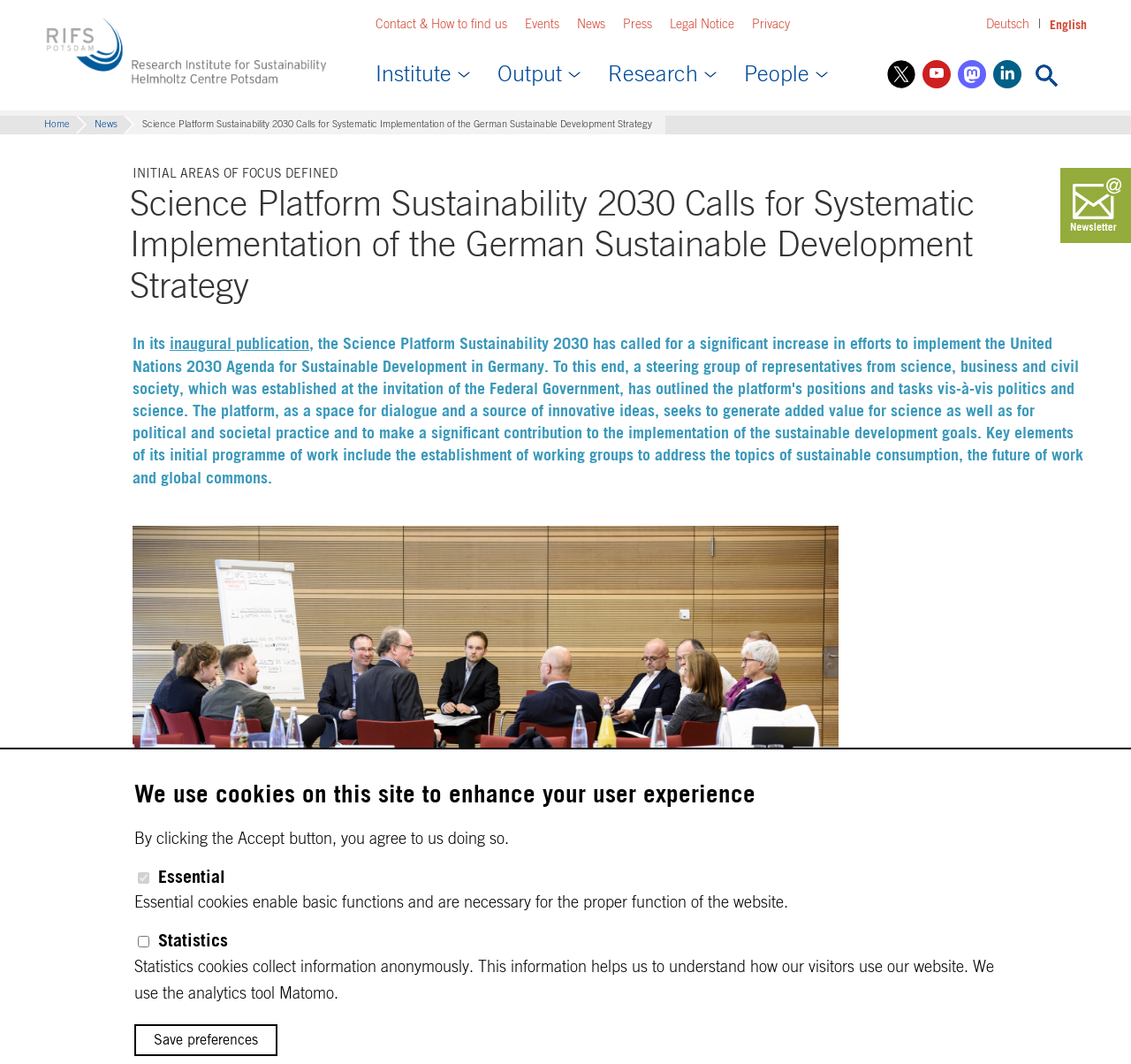Please identify the bounding box coordinates of the element's region that should be clicked to execute the following instruction: "Click the 'Back to top' link". The bounding box coordinates must be four float numbers between 0 and 1, i.e., [left, top, right, bottom].

[0.955, 0.0, 0.984, 0.031]